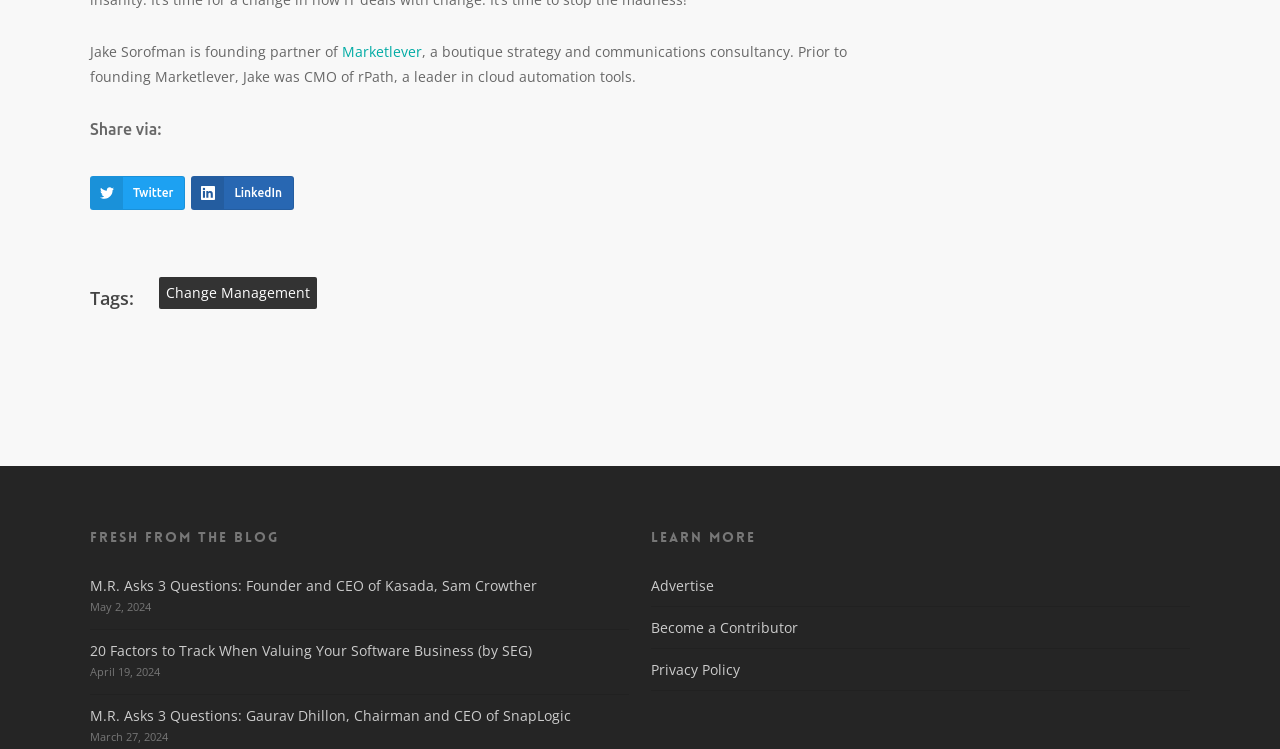Find and specify the bounding box coordinates that correspond to the clickable region for the instruction: "Learn about Advertise".

[0.509, 0.764, 0.93, 0.808]